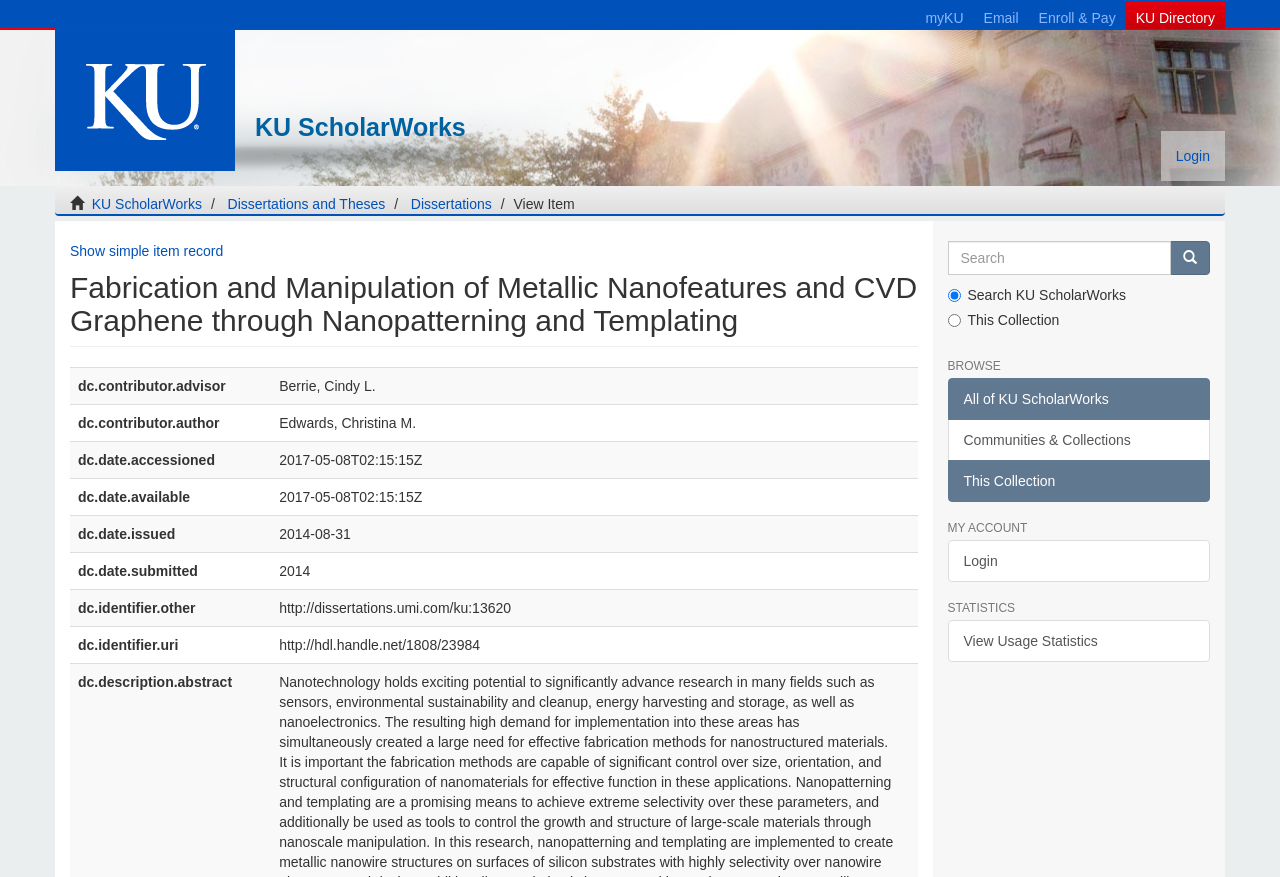Review the image closely and give a comprehensive answer to the question: What is the name of the university?

The question can be answered by looking at the top-left corner of the webpage, where the university logo and name 'KU' are displayed.